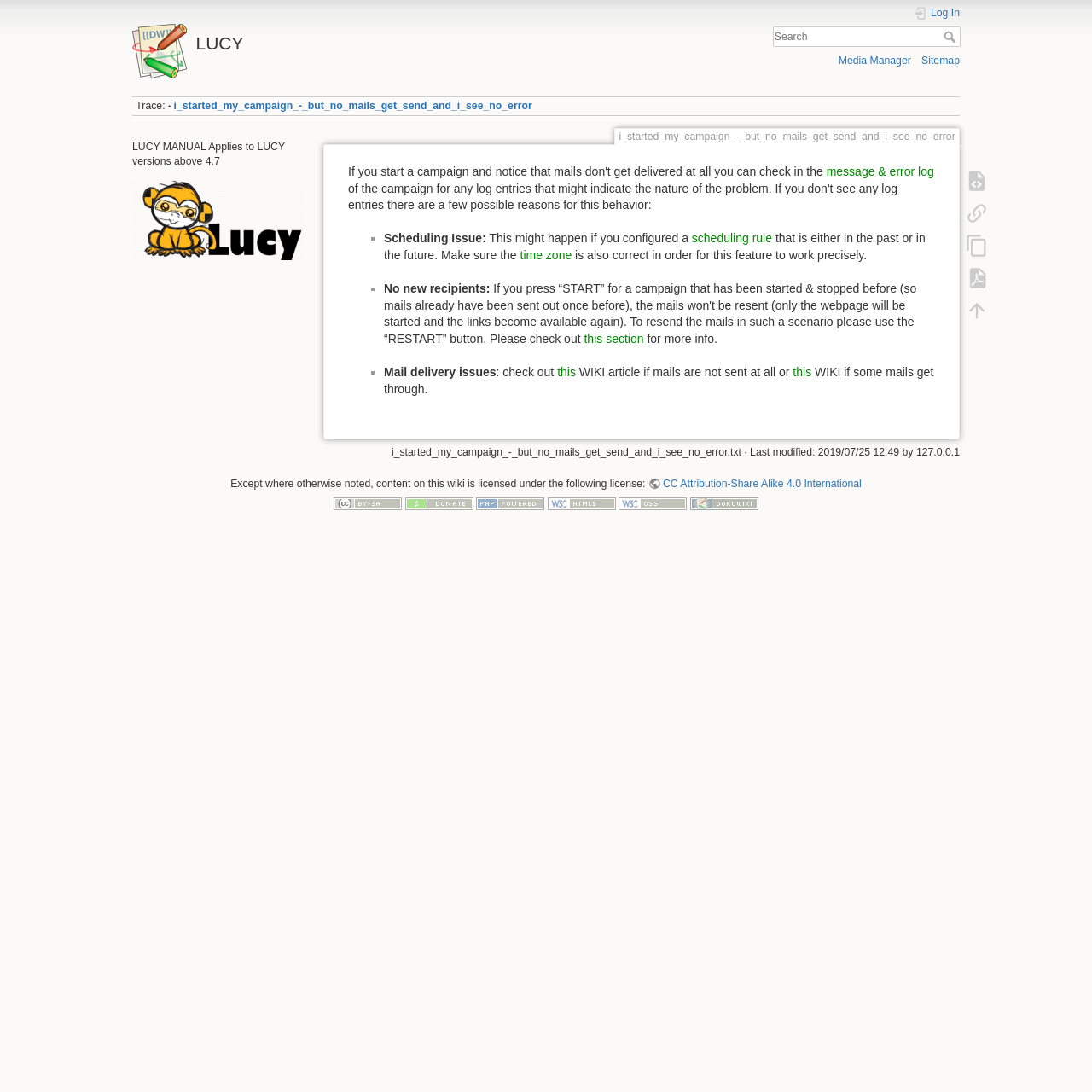Locate the bounding box coordinates of the element that should be clicked to execute the following instruction: "Show the page source".

[0.877, 0.151, 0.912, 0.18]